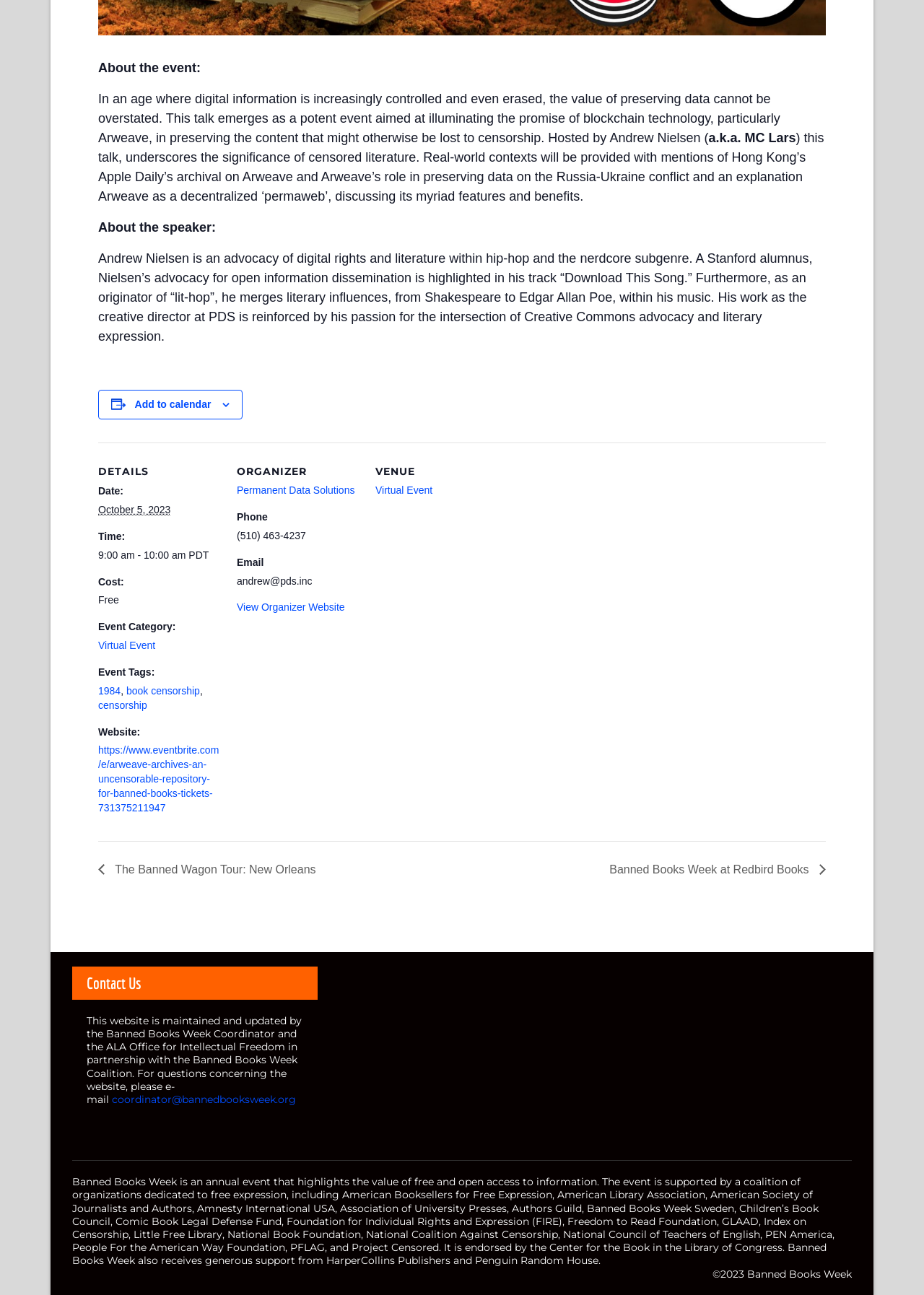Answer in one word or a short phrase: 
What is the event category?

Virtual Event